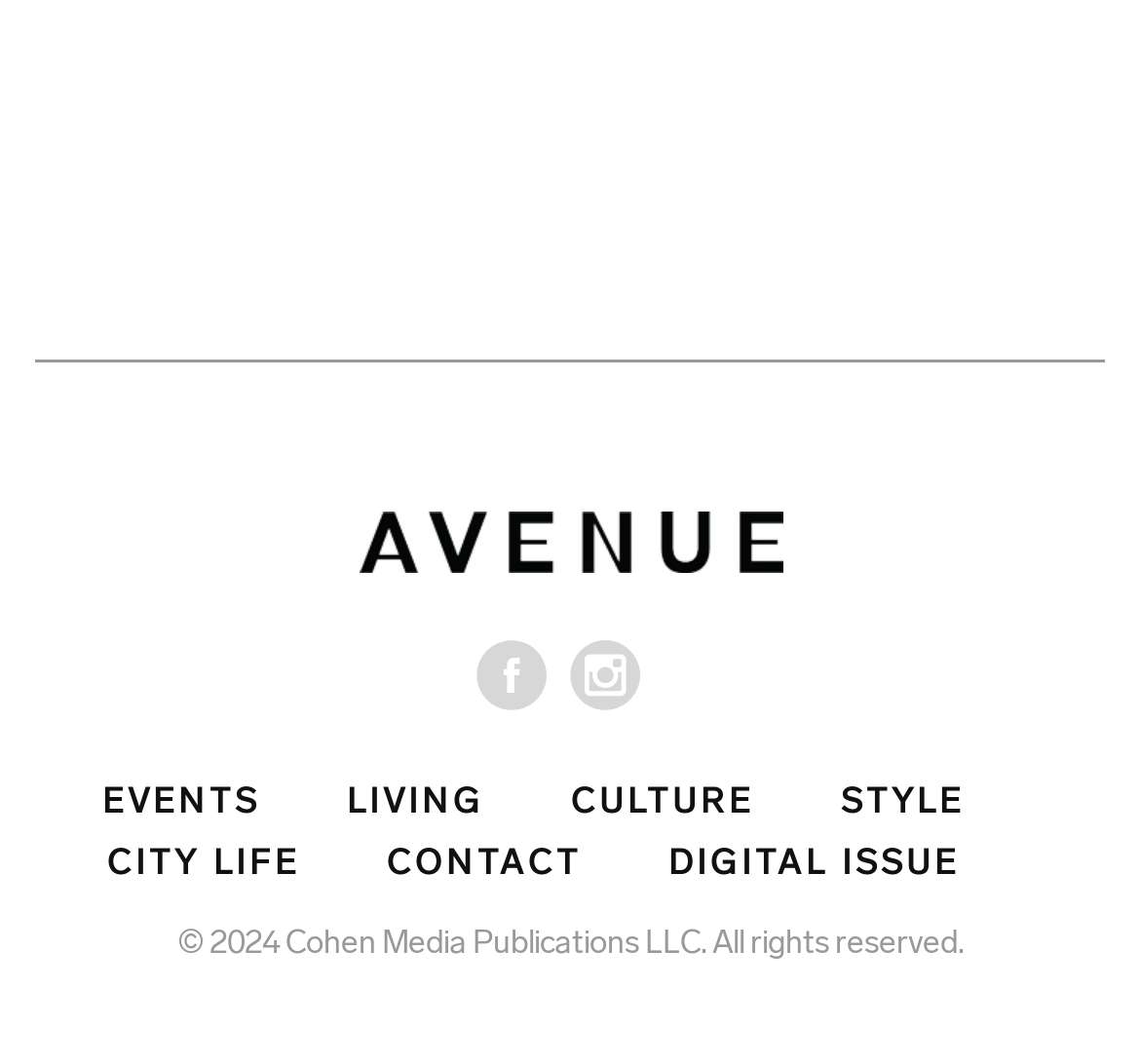Identify the bounding box for the given UI element using the description provided. Coordinates should be in the format (top-left x, top-left y, bottom-right x, bottom-right y) and must be between 0 and 1. Here is the description: Digital Issue

[0.586, 0.79, 0.842, 0.828]